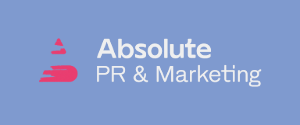Give a detailed account of what is happening in the image.

The image features the logo of "Absolute PR & Marketing," prominently displayed against a soft blue background. The design incorporates a stylized graphic element, likely representing dynamic motion or communication, which is rendered in a vibrant pink color. The brand name "Absolute" stands out in bold white font, accompanied by the words "PR & Marketing" in a clean, modern typeface. This logo effectively conveys the company's focus on public relations and marketing, suggesting a forward-thinking and energetic brand identity.